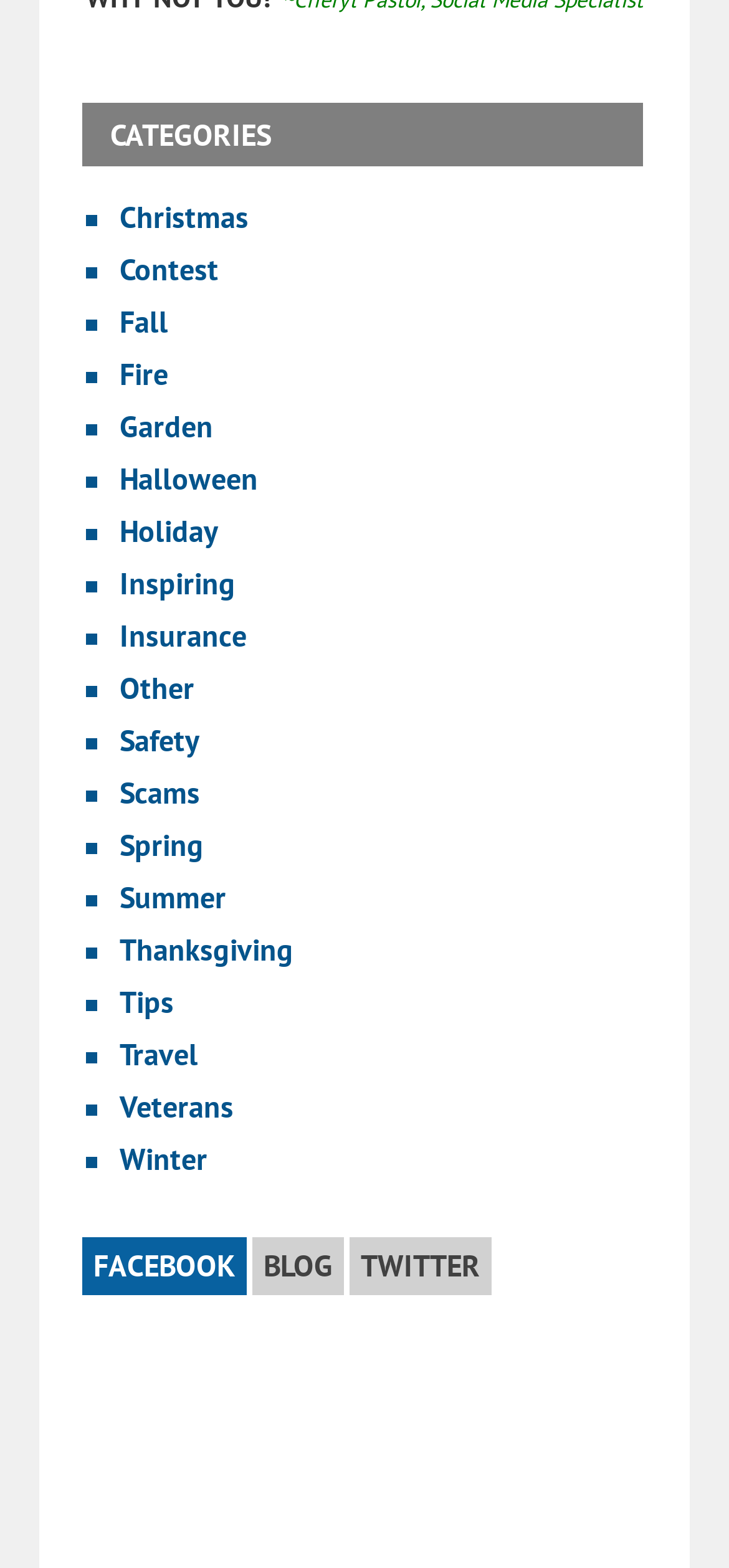What is the last link in the list of categories? Observe the screenshot and provide a one-word or short phrase answer.

Winter